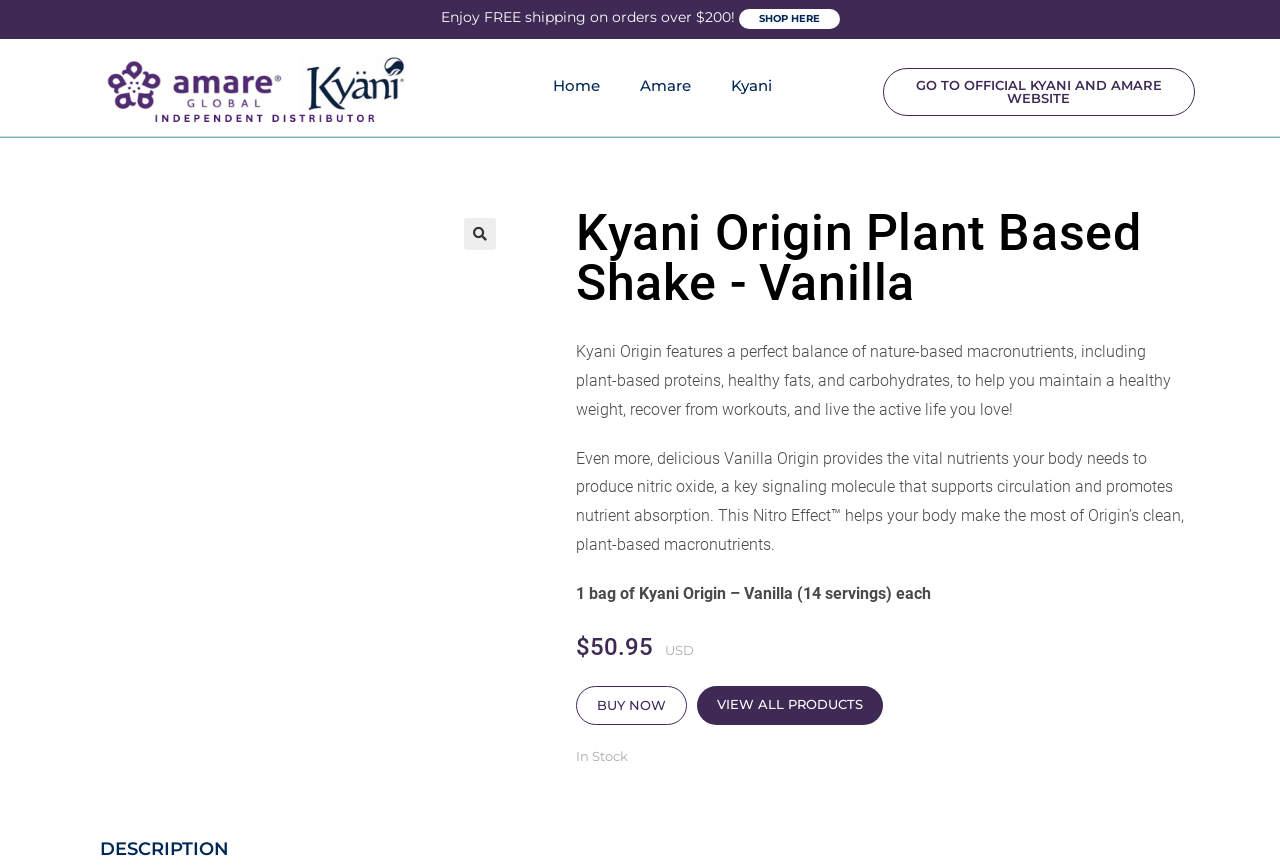Please find the bounding box coordinates of the element that you should click to achieve the following instruction: "Share on Facebook". The coordinates should be presented as four float numbers between 0 and 1: [left, top, right, bottom].

None